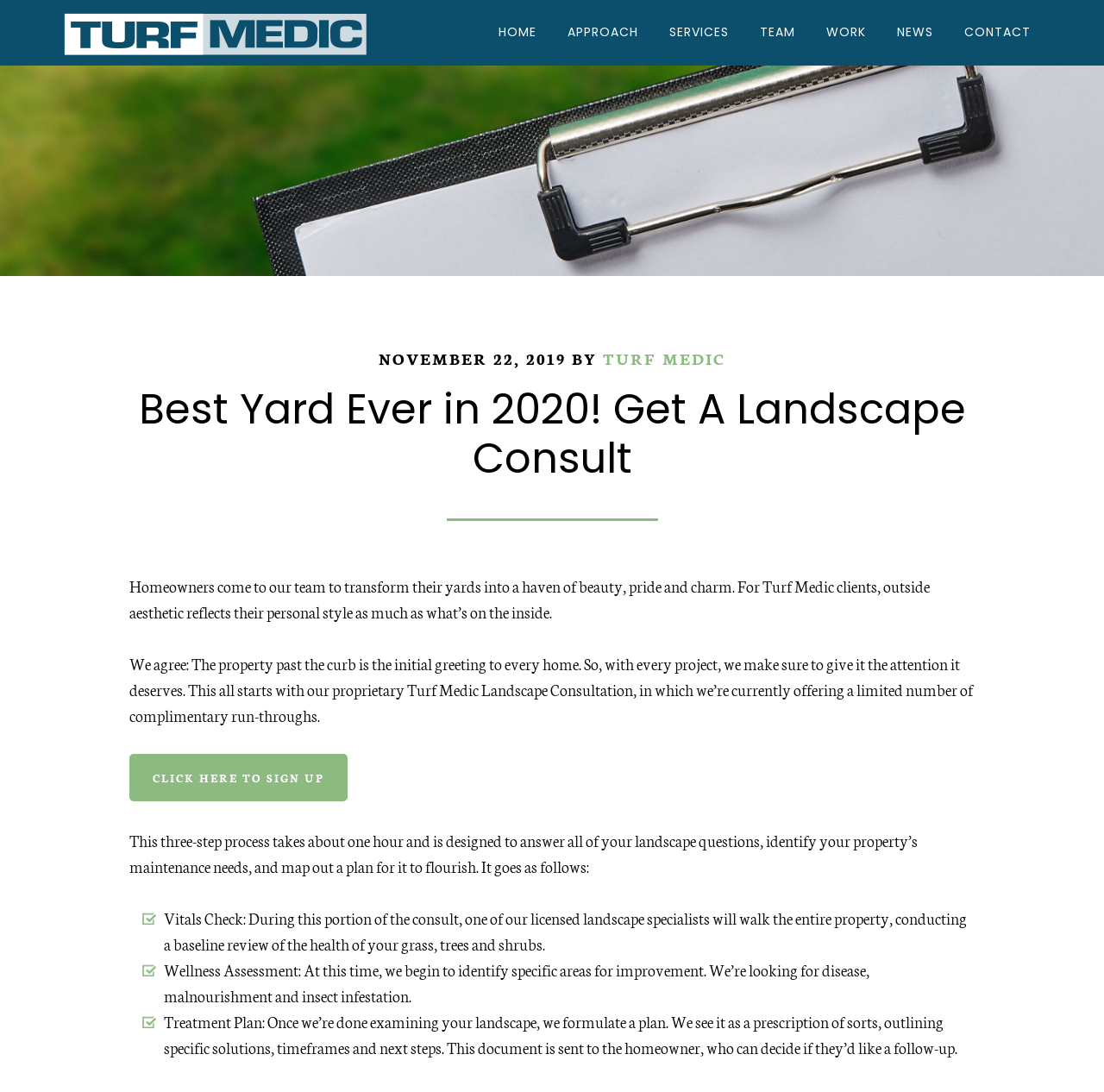Generate the text content of the main headline of the webpage.

Best Yard Ever in 2020! Get A Landscape Consult